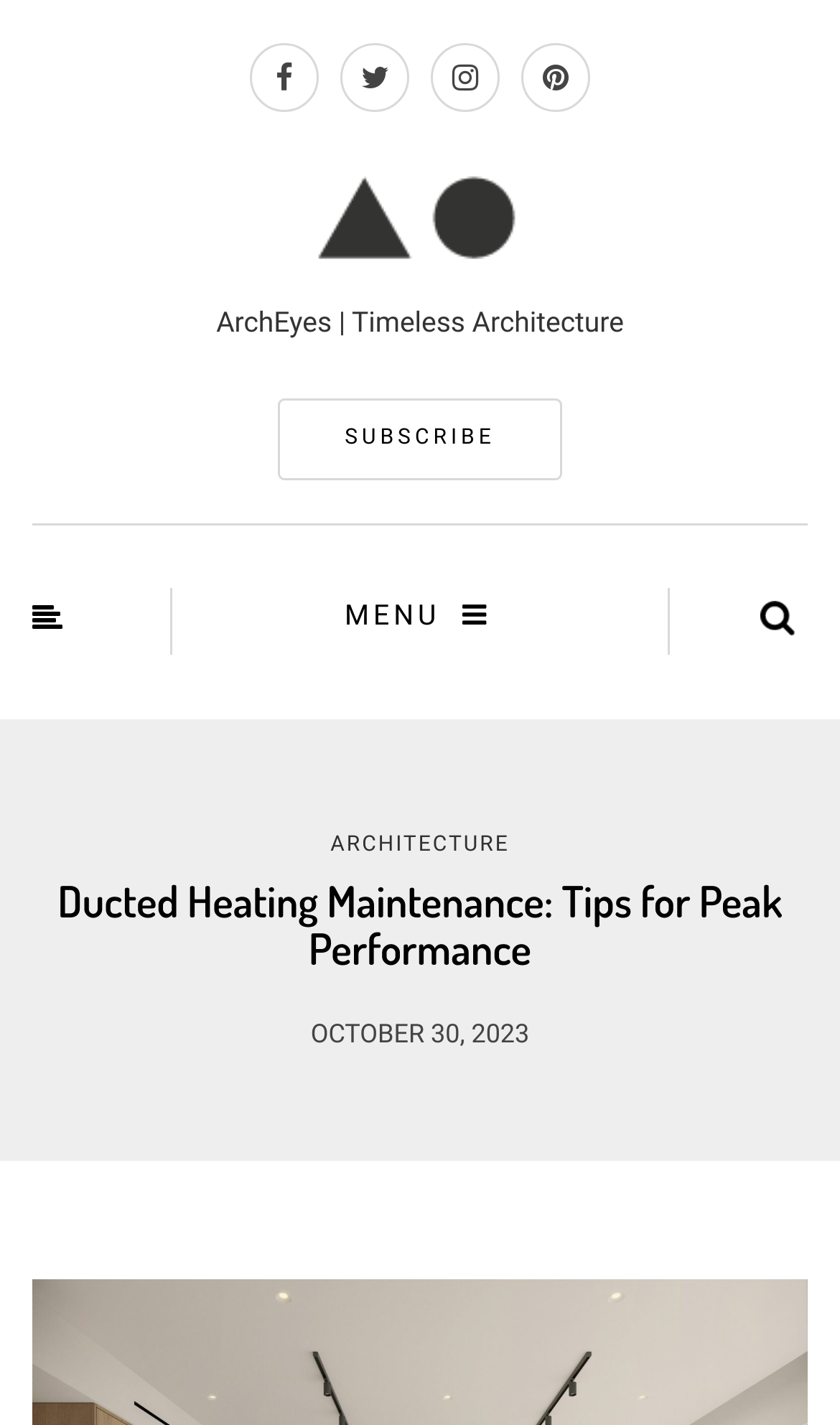Please specify the bounding box coordinates in the format (top-left x, top-left y, bottom-right x, bottom-right y), with all values as floating point numbers between 0 and 1. Identify the bounding box of the UI element described by: parent_node: ArchEyes | Timeless Architecture

[0.167, 0.135, 0.833, 0.168]